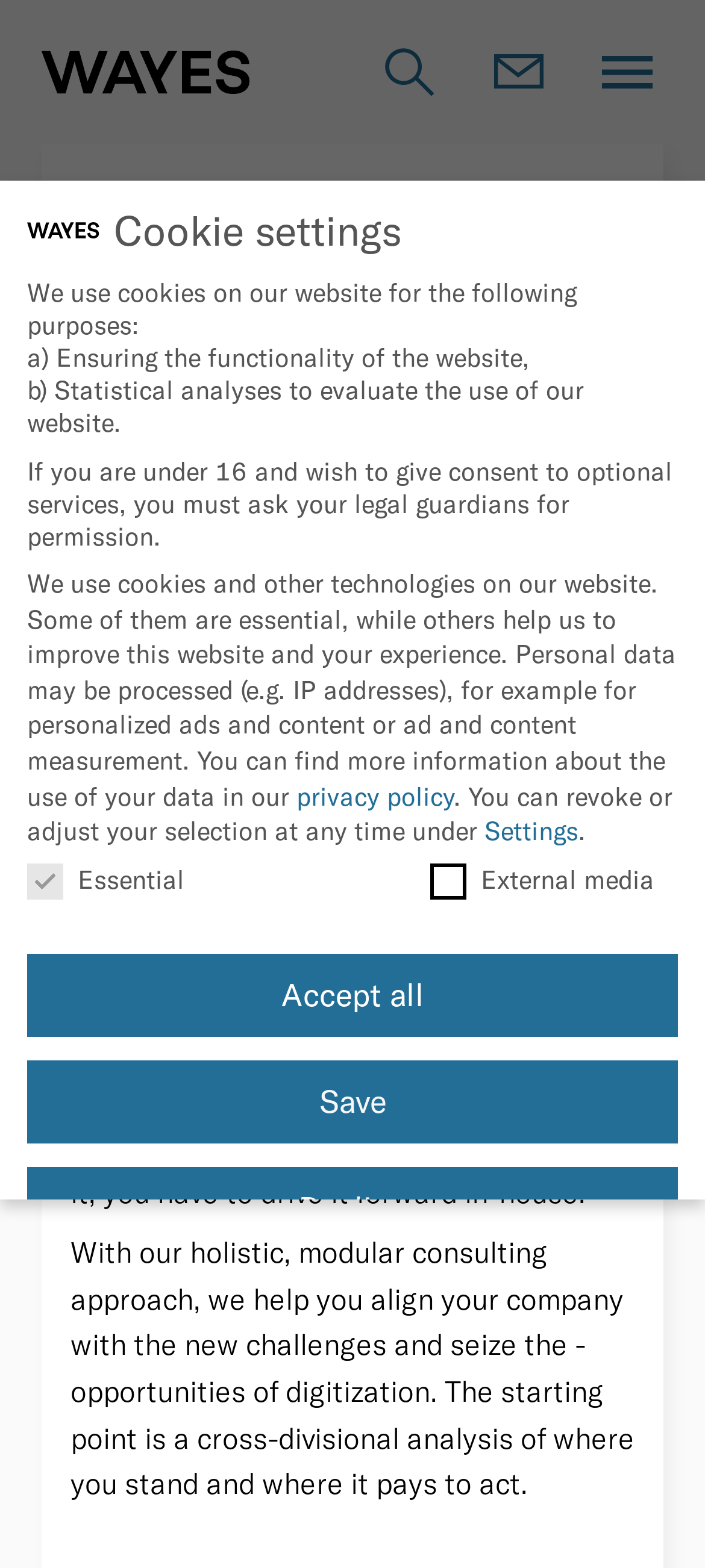What is the purpose of the cookies used on the website?
Please provide a comprehensive and detailed answer to the question.

The purpose of the cookies used on the website can be found in the 'Cookie settings' section, where it is stated that cookies are used for ensuring the functionality of the website and for statistical analyses to evaluate the use of the website.